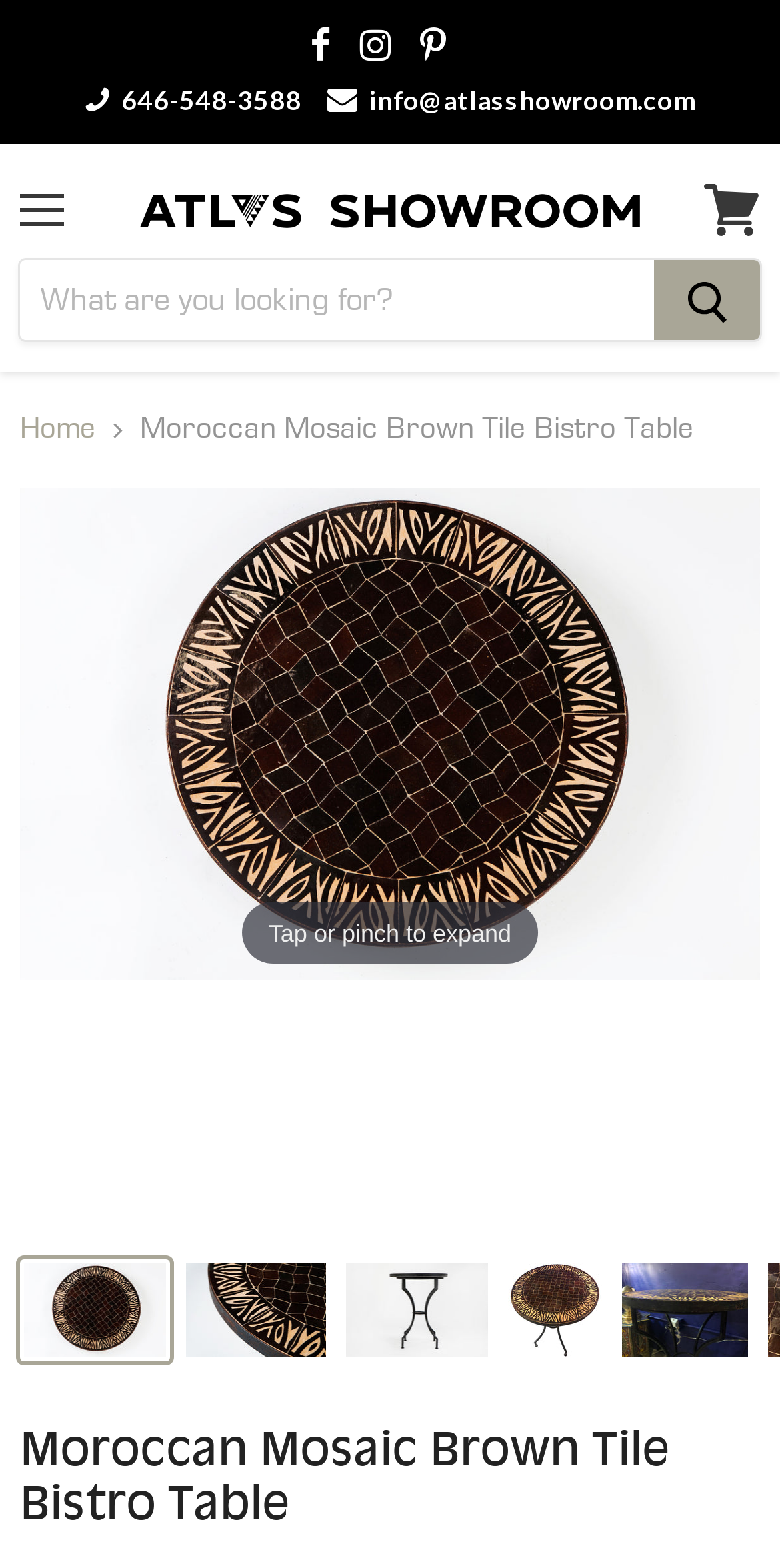From the image, can you give a detailed response to the question below:
How many product thumbnails are there?

I counted the number of product thumbnails by looking at the 'Product thumbnails' section, which contains 5 buttons with images of the product.